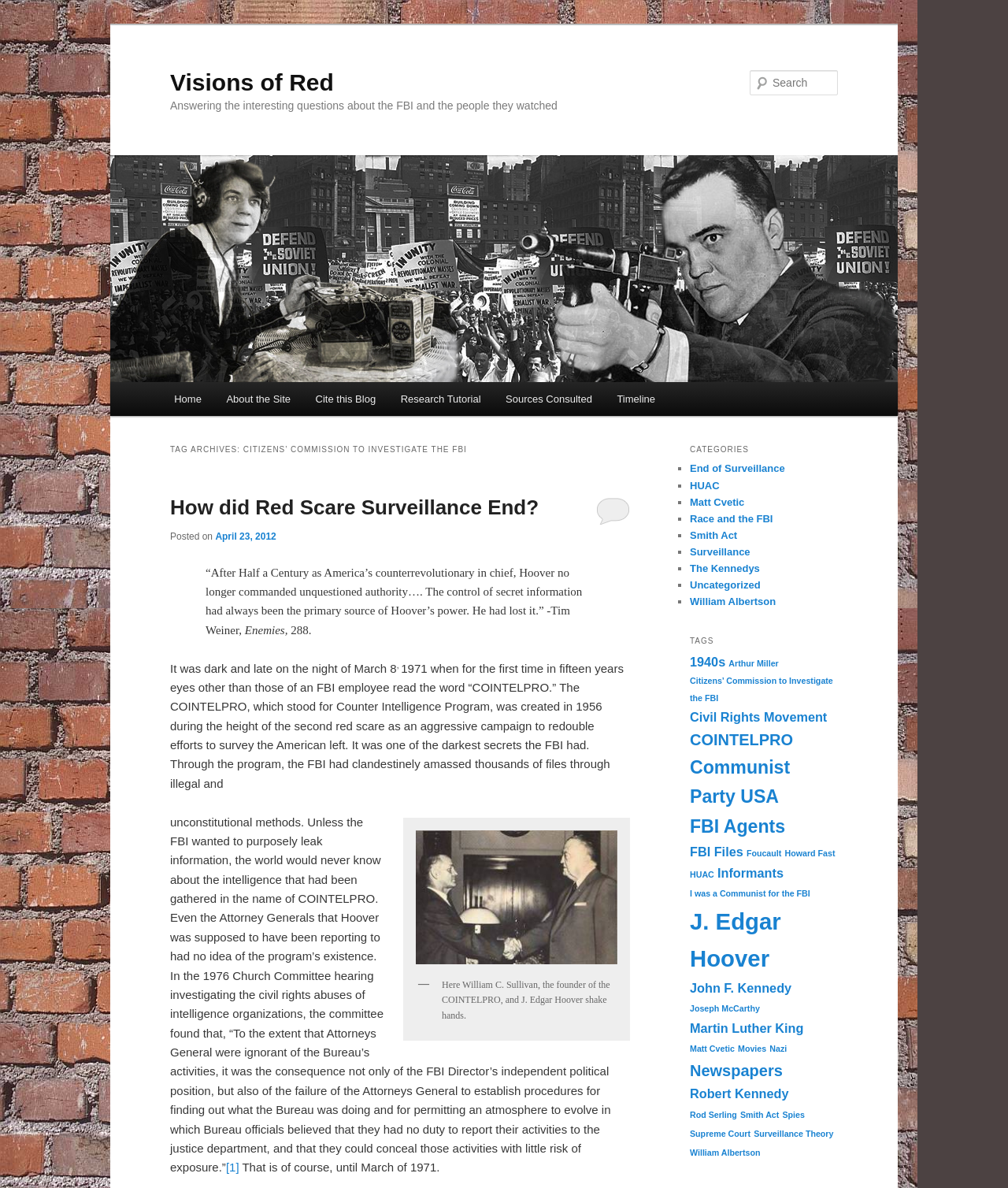Please specify the bounding box coordinates of the clickable region necessary for completing the following instruction: "Search for something". The coordinates must consist of four float numbers between 0 and 1, i.e., [left, top, right, bottom].

[0.744, 0.059, 0.831, 0.08]